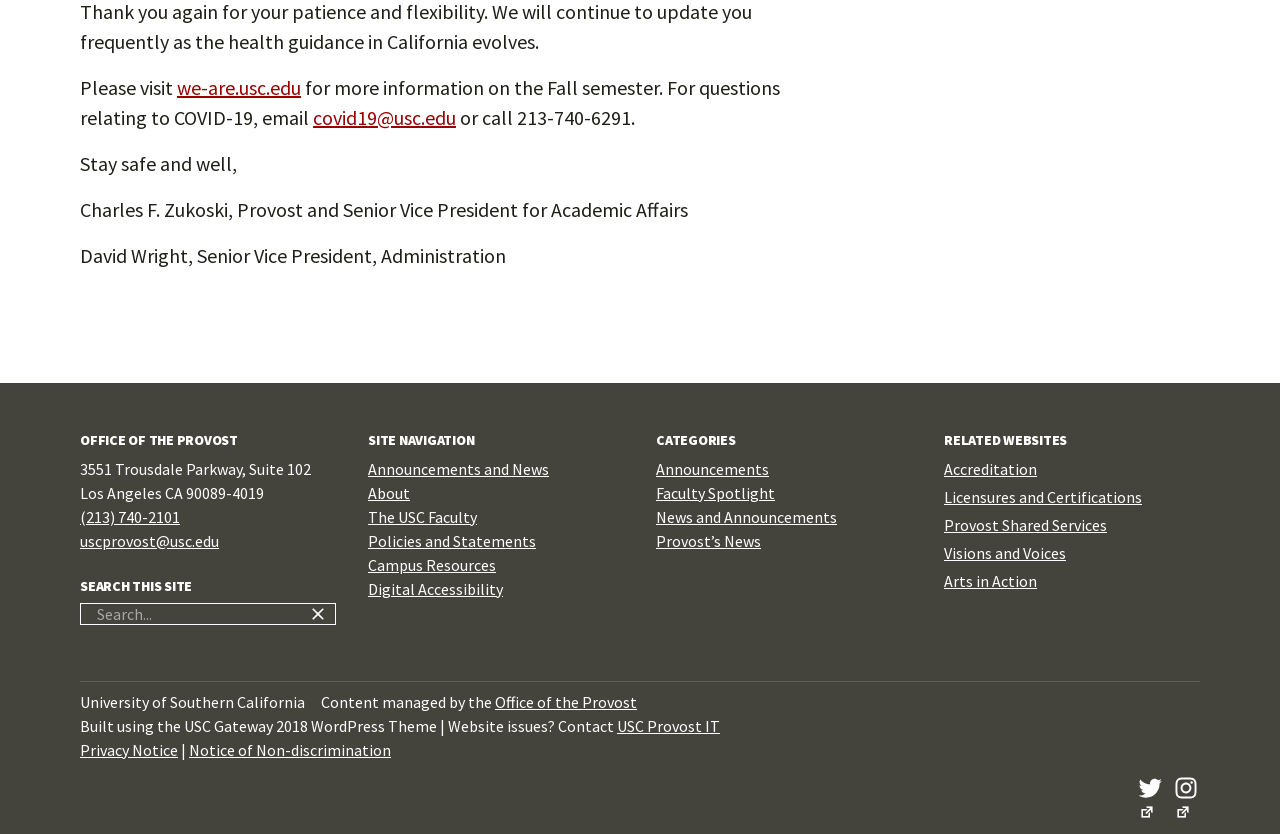Highlight the bounding box coordinates of the element you need to click to perform the following instruction: "contact the provost IT."

[0.482, 0.858, 0.562, 0.882]